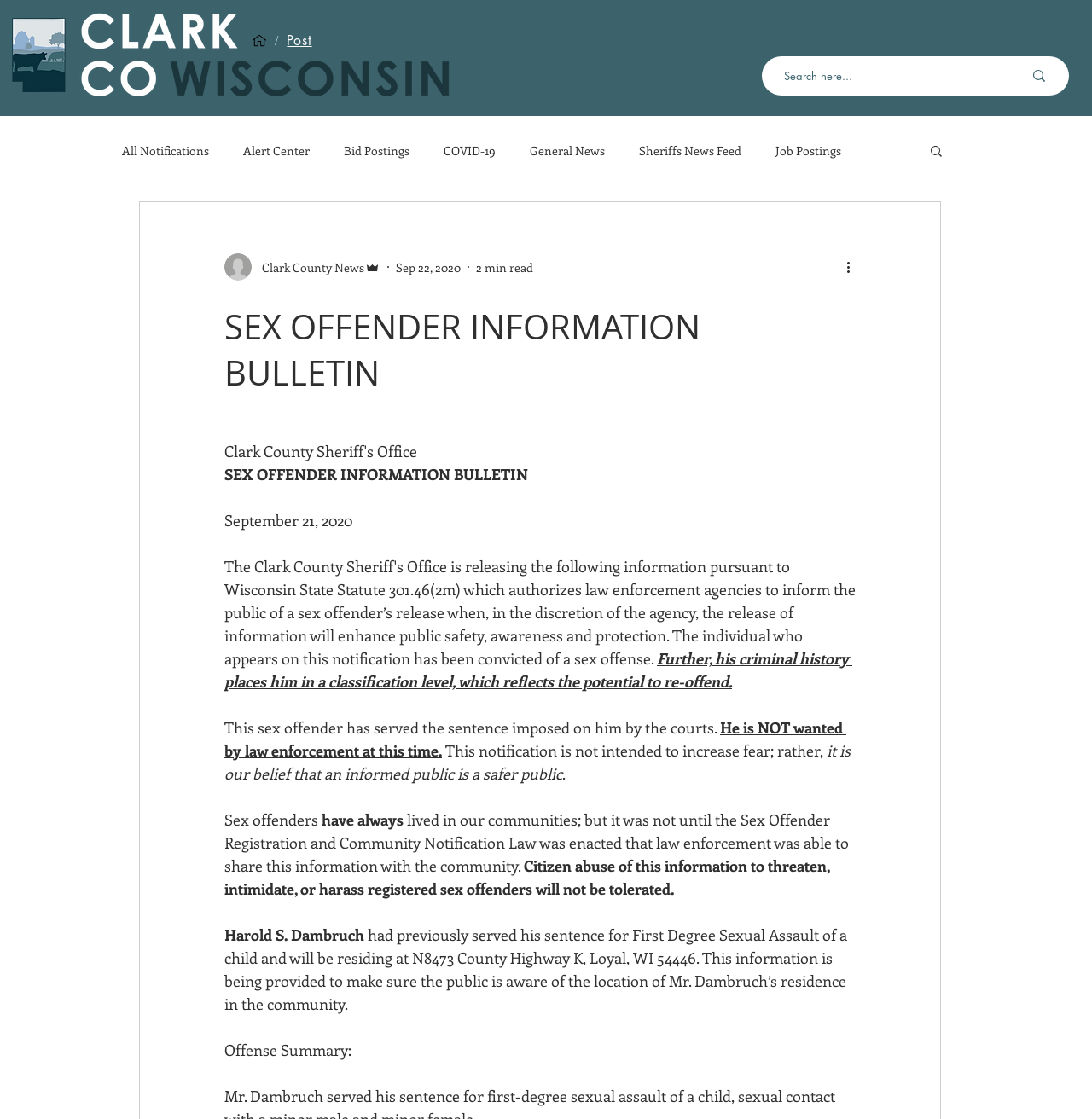Your task is to find and give the main heading text of the webpage.

SEX OFFENDER INFORMATION BULLETIN